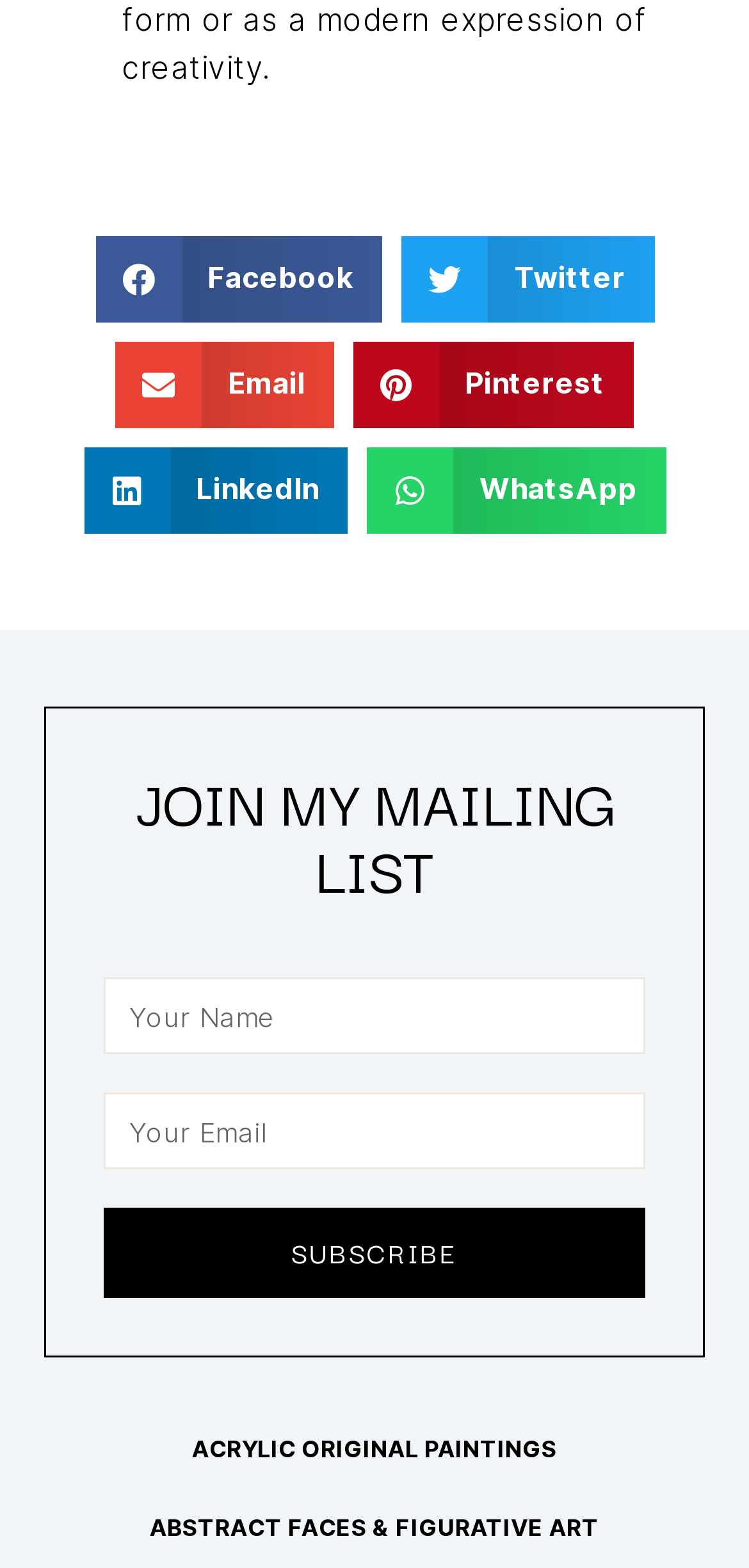Using the element description: "parent_node: Email name="form_fields[email]" placeholder="Your Email"", determine the bounding box coordinates. The coordinates should be in the format [left, top, right, bottom], with values between 0 and 1.

[0.14, 0.697, 0.86, 0.746]